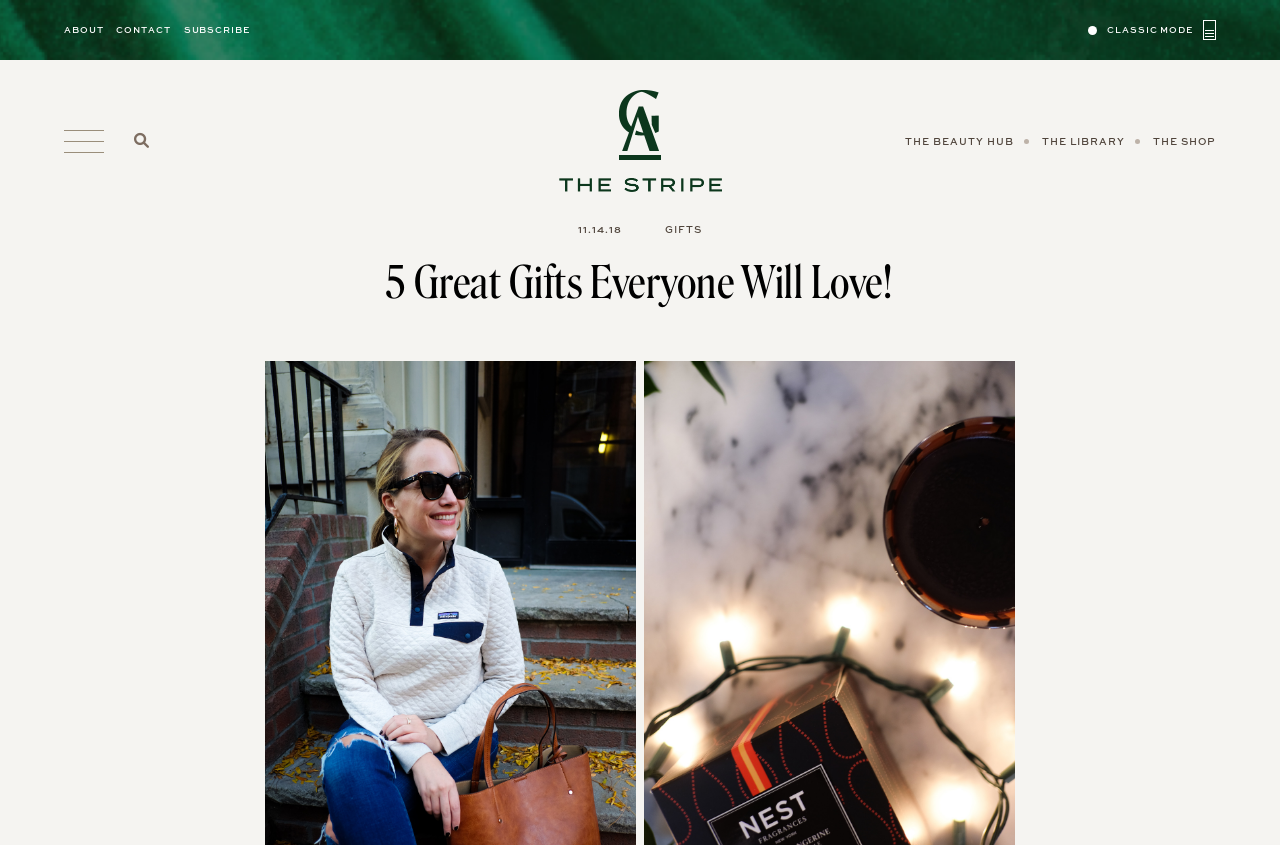Please answer the following question as detailed as possible based on the image: 
What type of content is categorized under 'THE BEAUTY HUB'?

I made an educated guess about the type of content categorized under 'THE BEAUTY HUB' based on the name, which suggests a focus on beauty-related topics.